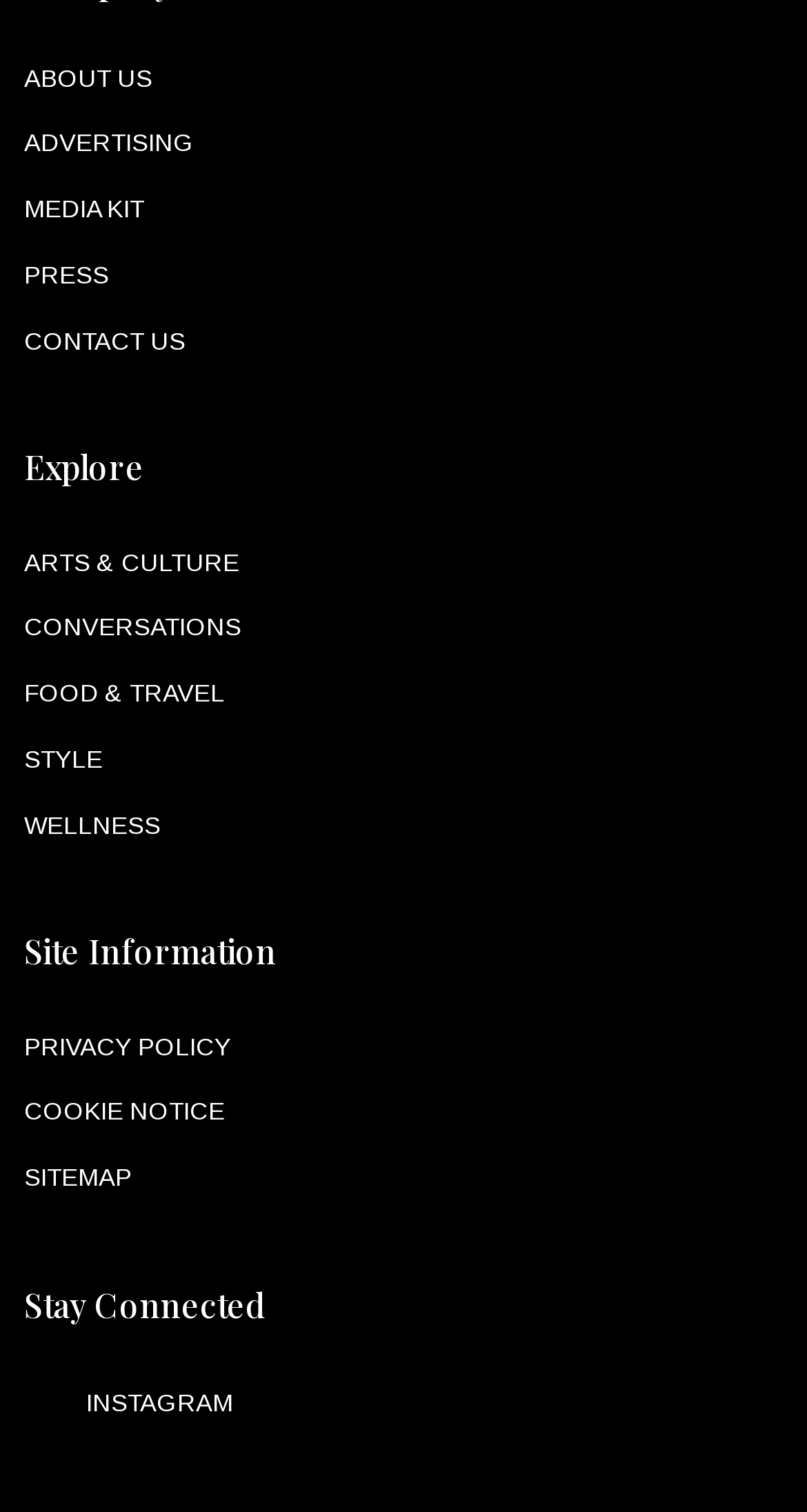Kindly provide the bounding box coordinates of the section you need to click on to fulfill the given instruction: "follow on INSTAGRAM".

[0.03, 0.914, 0.97, 0.942]